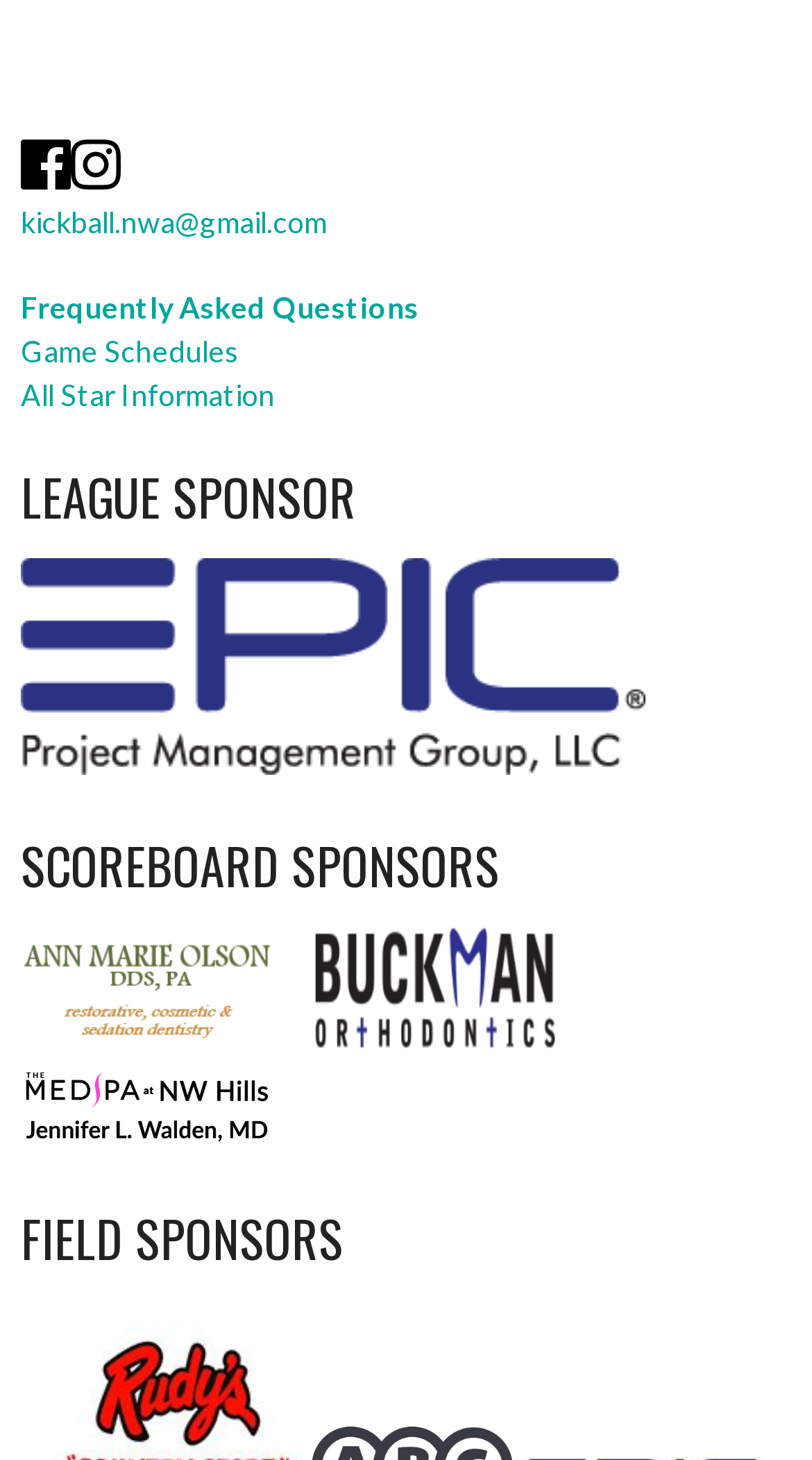Based on the element description alt="Buckman Orthodontics", identify the bounding box coordinates for the UI element. The coordinates should be in the format (top-left x, top-left y, bottom-right x, bottom-right y) and within the 0 to 1 range.

[0.382, 0.701, 0.692, 0.725]